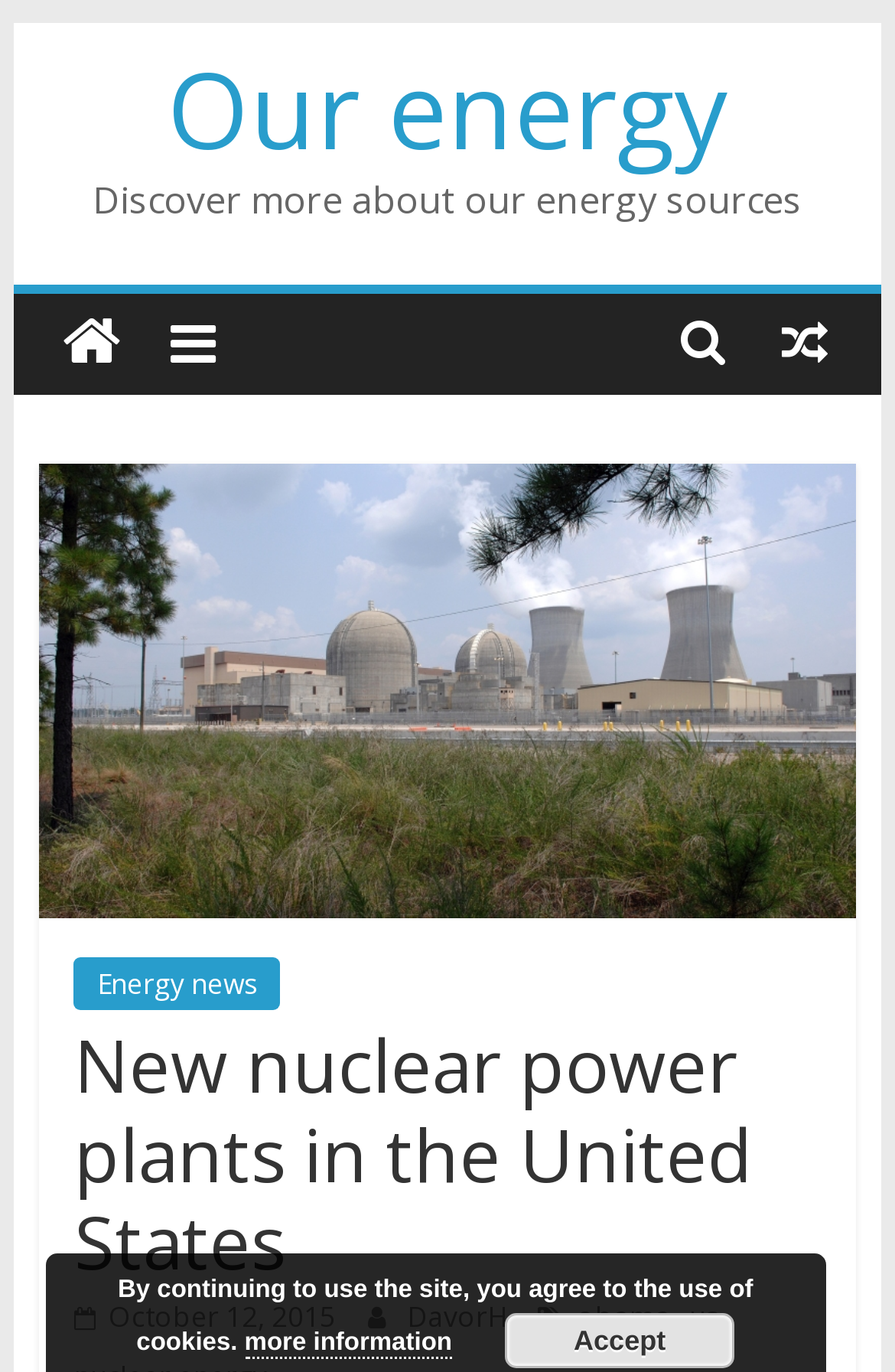Provide the bounding box coordinates of the area you need to click to execute the following instruction: "Read Energy news".

[0.083, 0.697, 0.313, 0.735]